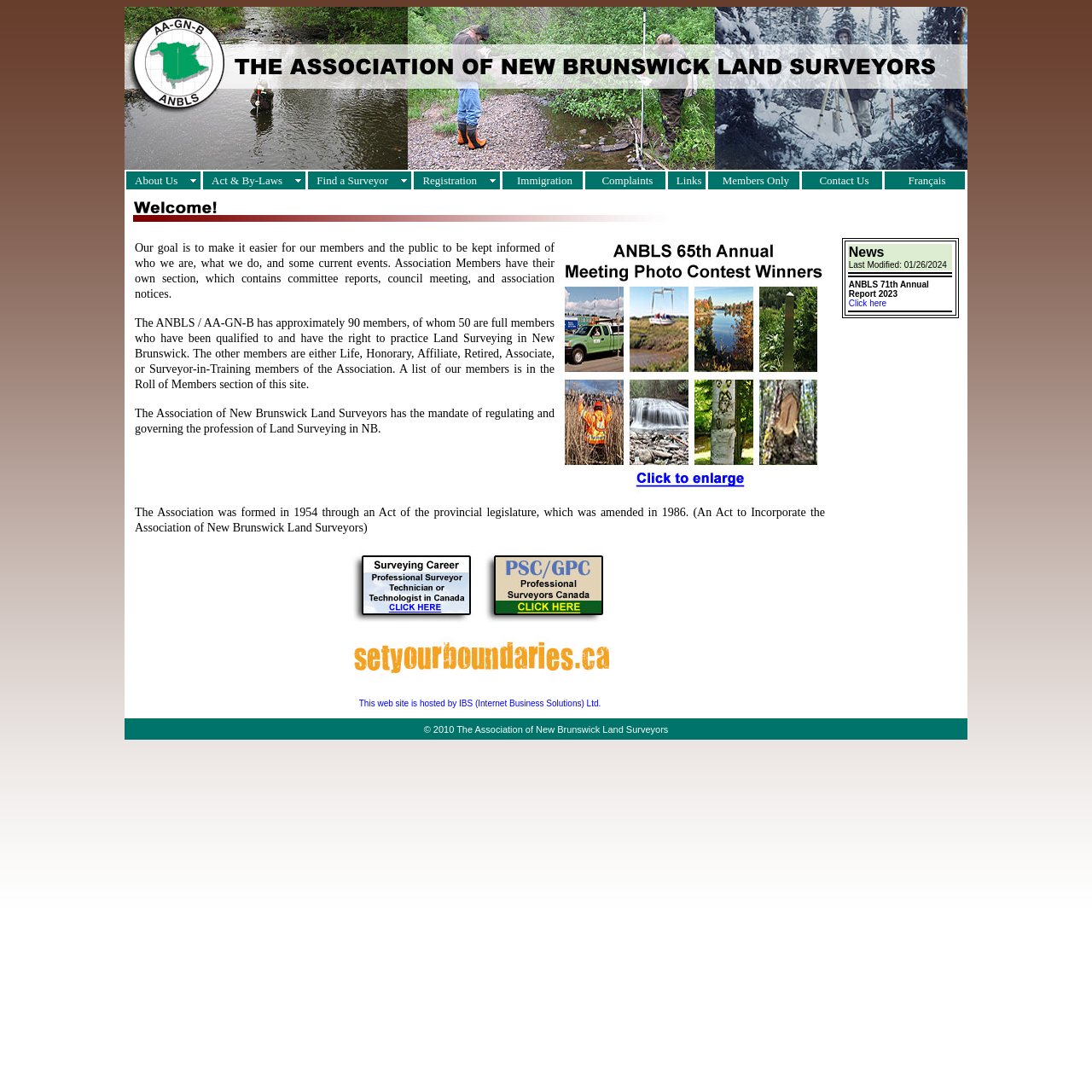What is the name of the company hosting this website?
By examining the image, provide a one-word or phrase answer.

IBS